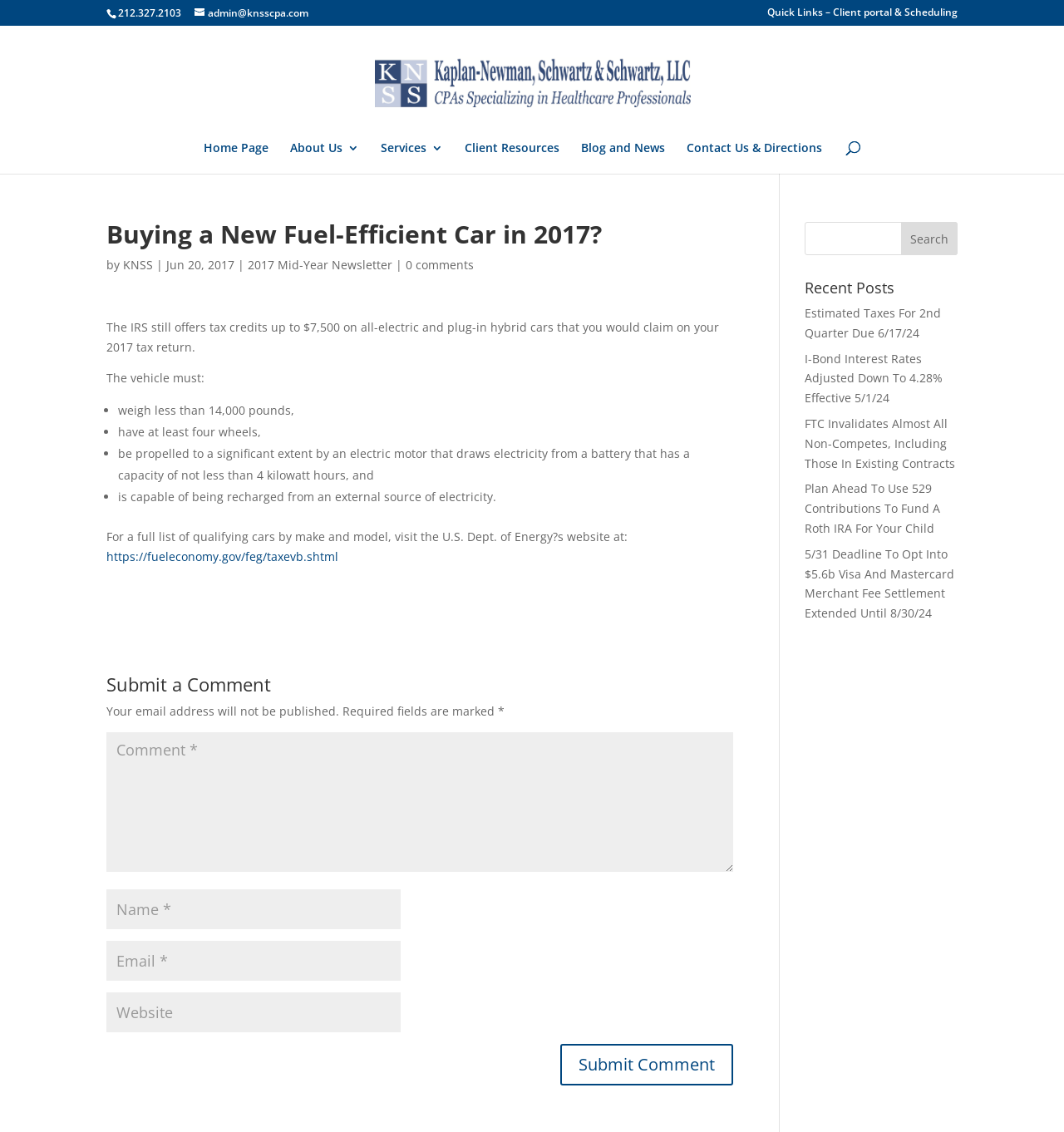Please specify the bounding box coordinates of the element that should be clicked to execute the given instruction: 'Submit a comment'. Ensure the coordinates are four float numbers between 0 and 1, expressed as [left, top, right, bottom].

[0.527, 0.922, 0.689, 0.959]